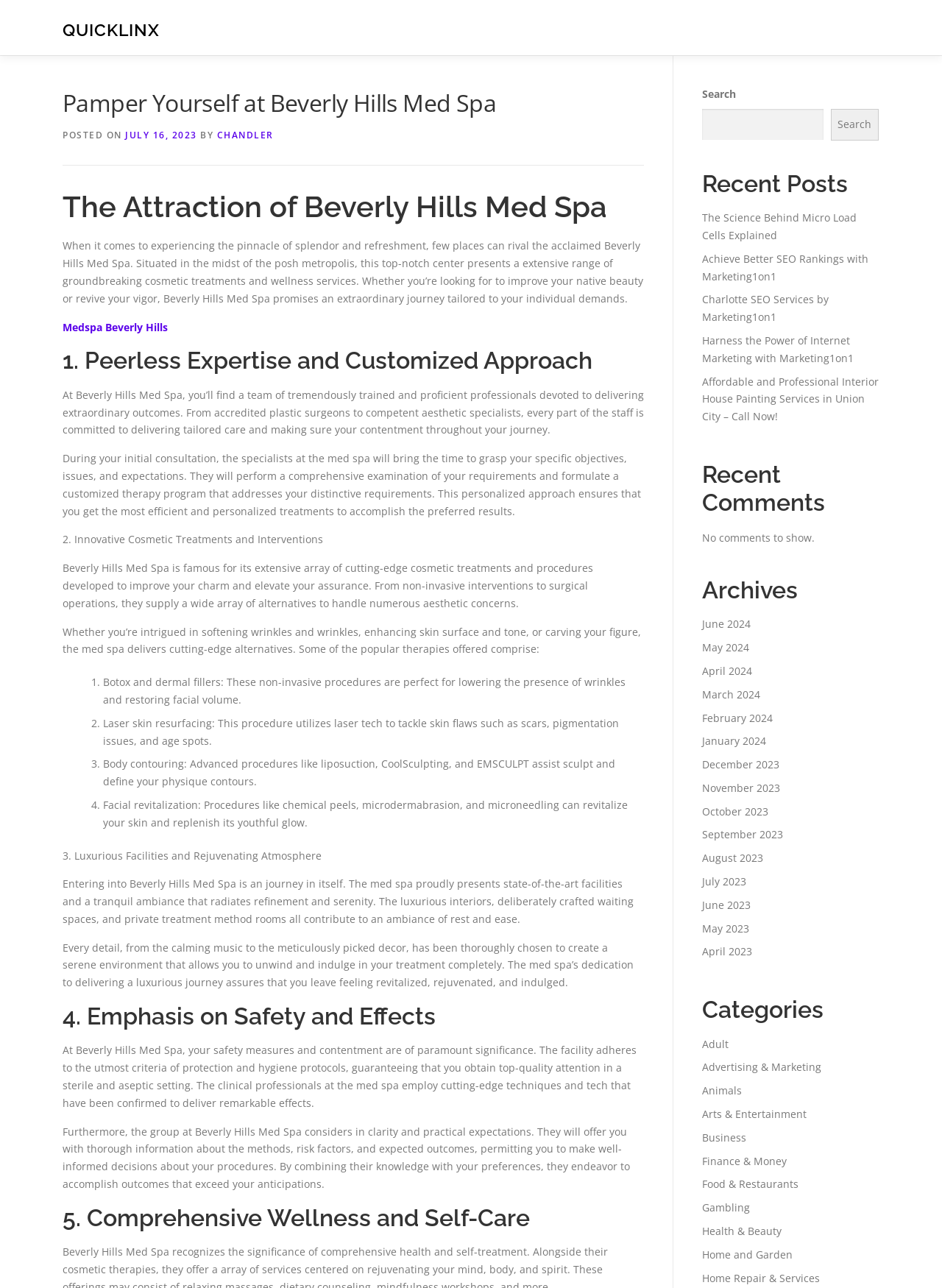Given the element description Business, identify the bounding box coordinates for the UI element on the webpage screenshot. The format should be (top-left x, top-left y, bottom-right x, bottom-right y), with values between 0 and 1.

[0.745, 0.878, 0.792, 0.888]